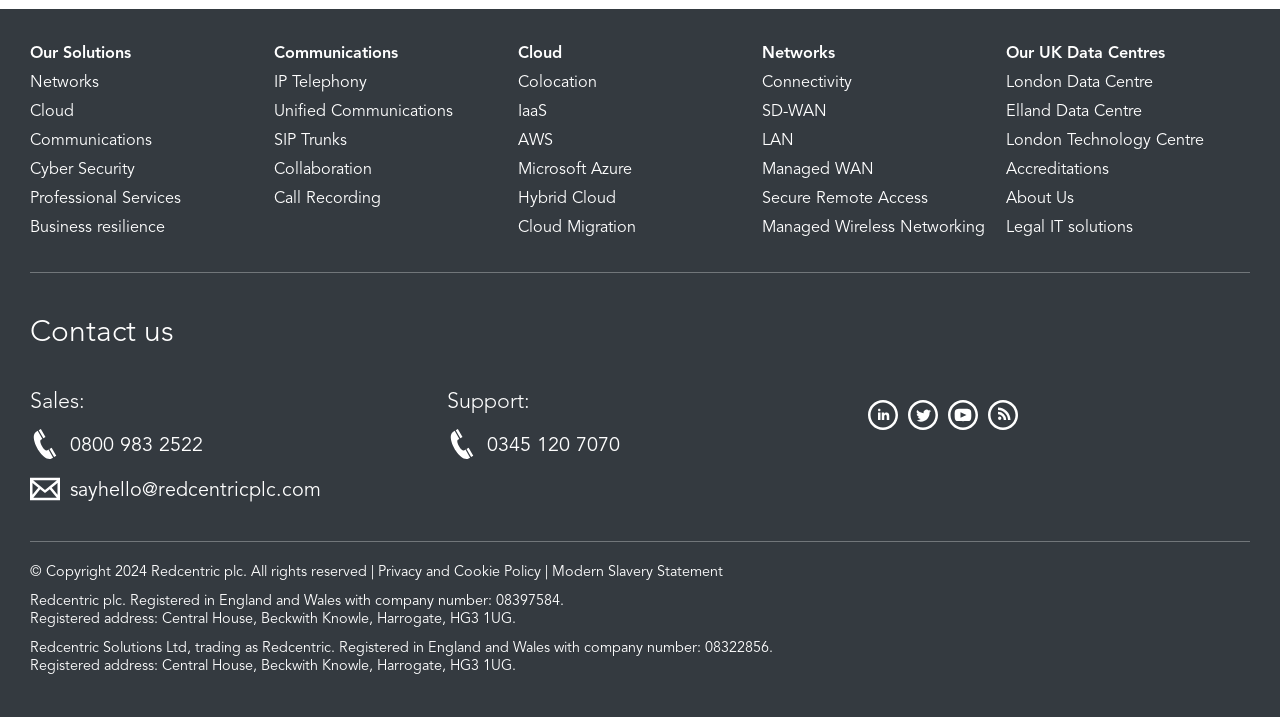Identify the bounding box coordinates of the element that should be clicked to fulfill this task: "Contact us through phone number". The coordinates should be provided as four float numbers between 0 and 1, i.e., [left, top, right, bottom].

[0.055, 0.609, 0.159, 0.636]